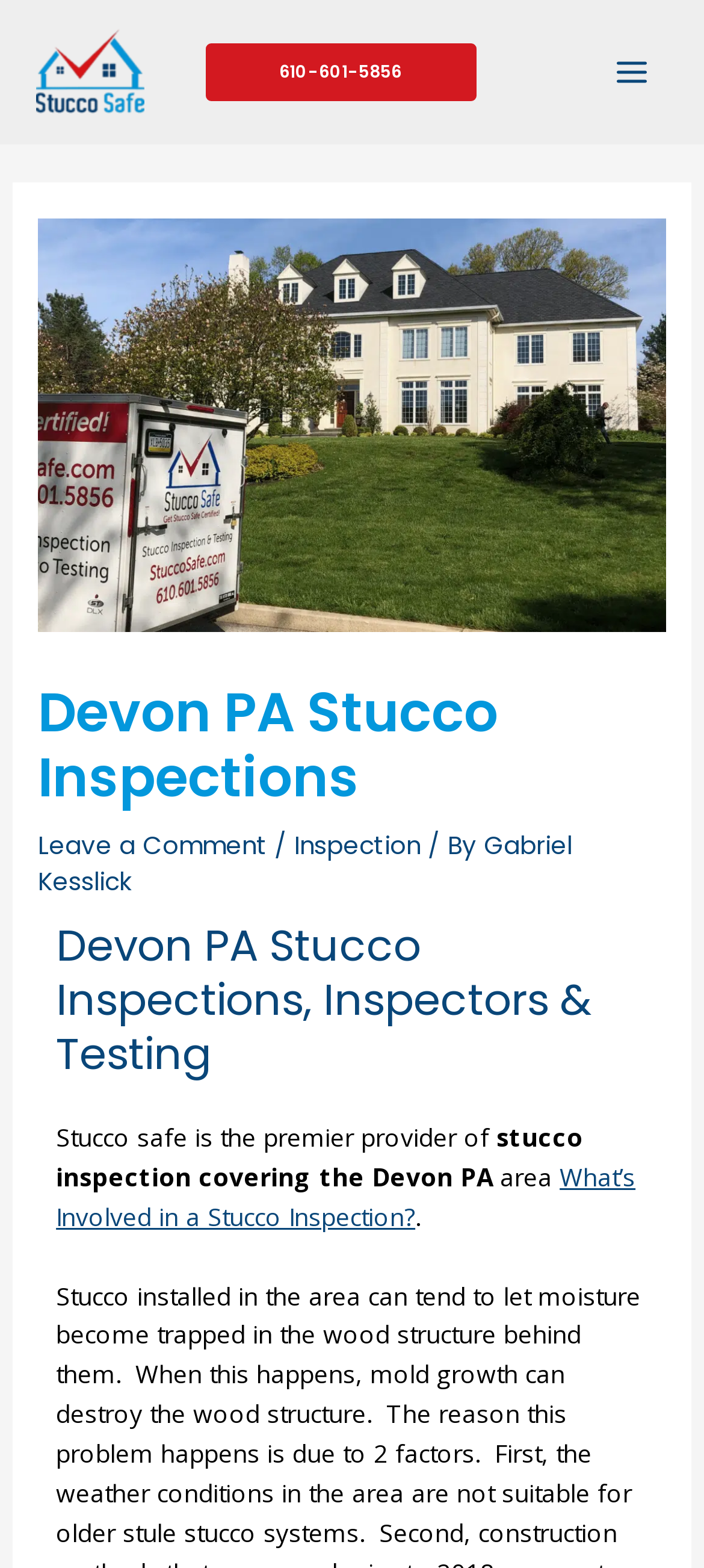Respond to the following question with a brief word or phrase:
What is the phone number to contact Stucco Safe?

610-601-5856